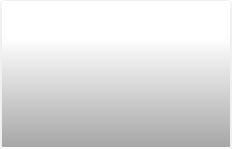Provide a short answer to the following question with just one word or phrase: What is the title of the article?

Children from Kinyo